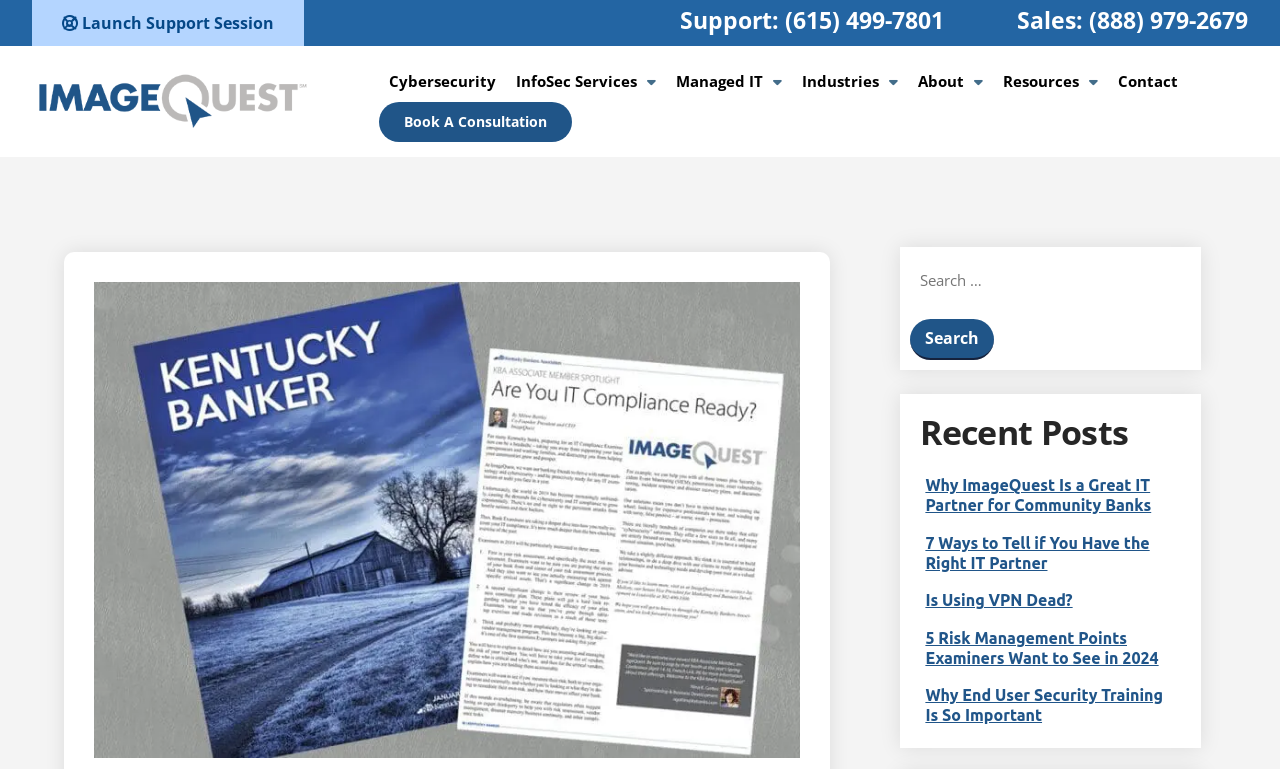Use a single word or phrase to answer the question:
What is the name of the company?

ImageQuest